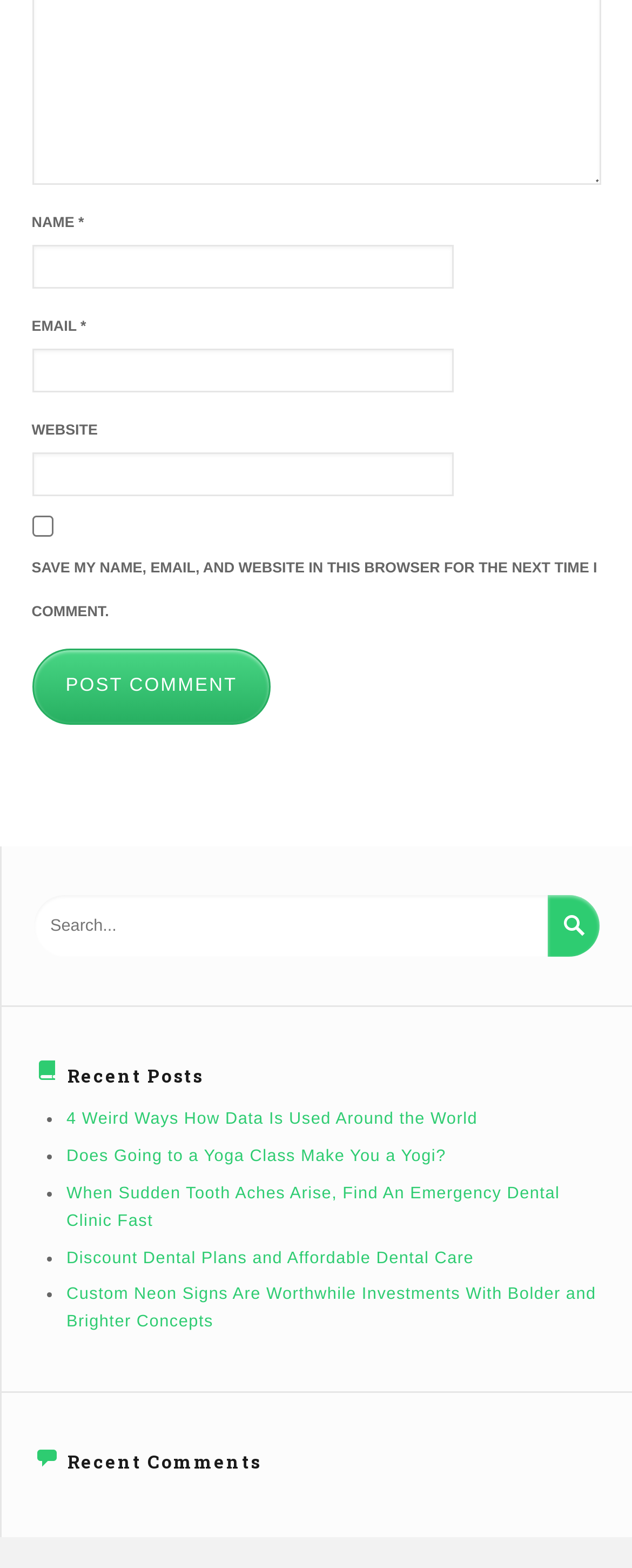Locate the bounding box coordinates of the clickable region to complete the following instruction: "Input your email."

[0.05, 0.222, 0.717, 0.25]